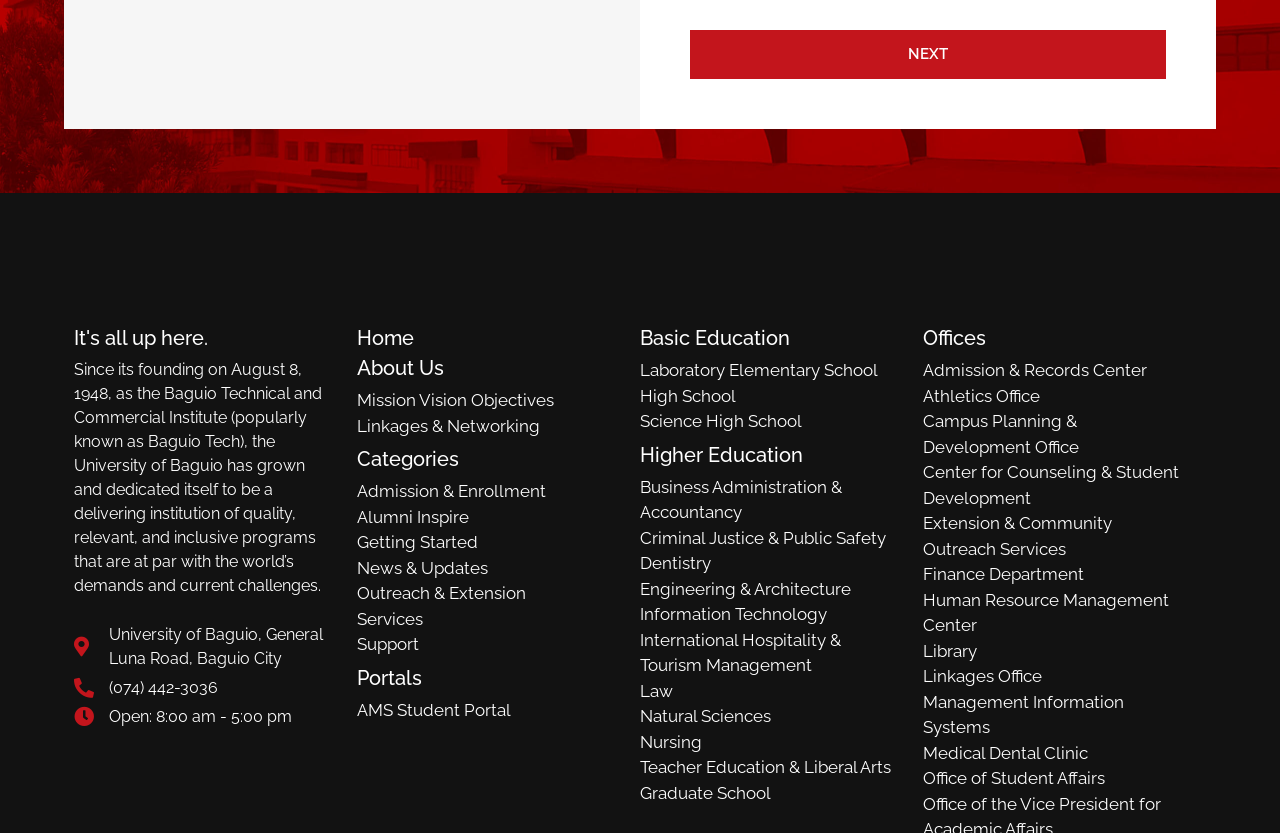Locate the bounding box coordinates of the area to click to fulfill this instruction: "Explore Admission & Enrollment". The bounding box should be presented as four float numbers between 0 and 1, in the order [left, top, right, bottom].

[0.279, 0.575, 0.5, 0.606]